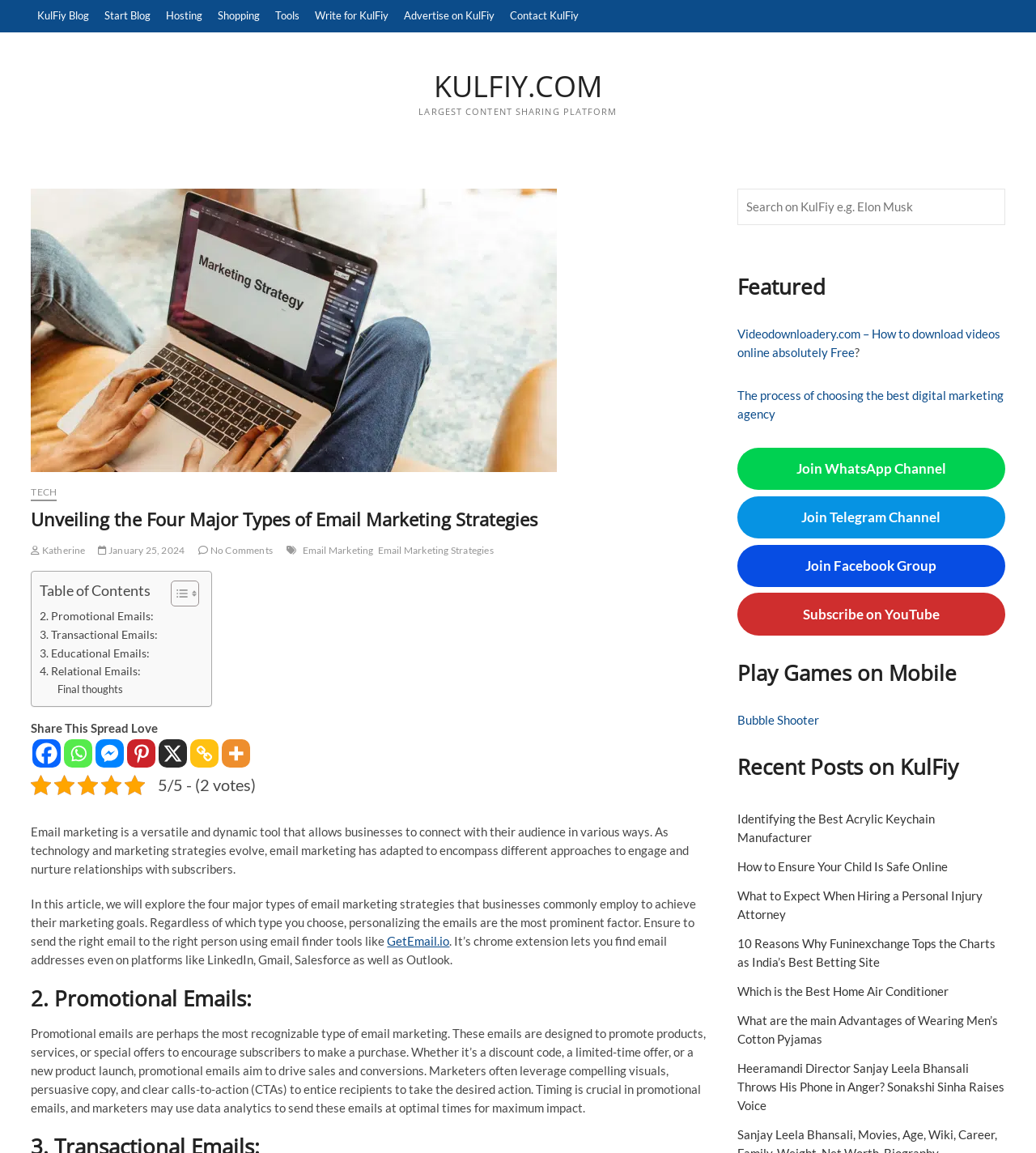Answer the question with a brief word or phrase:
How many types of email marketing strategies are discussed in the article?

Four